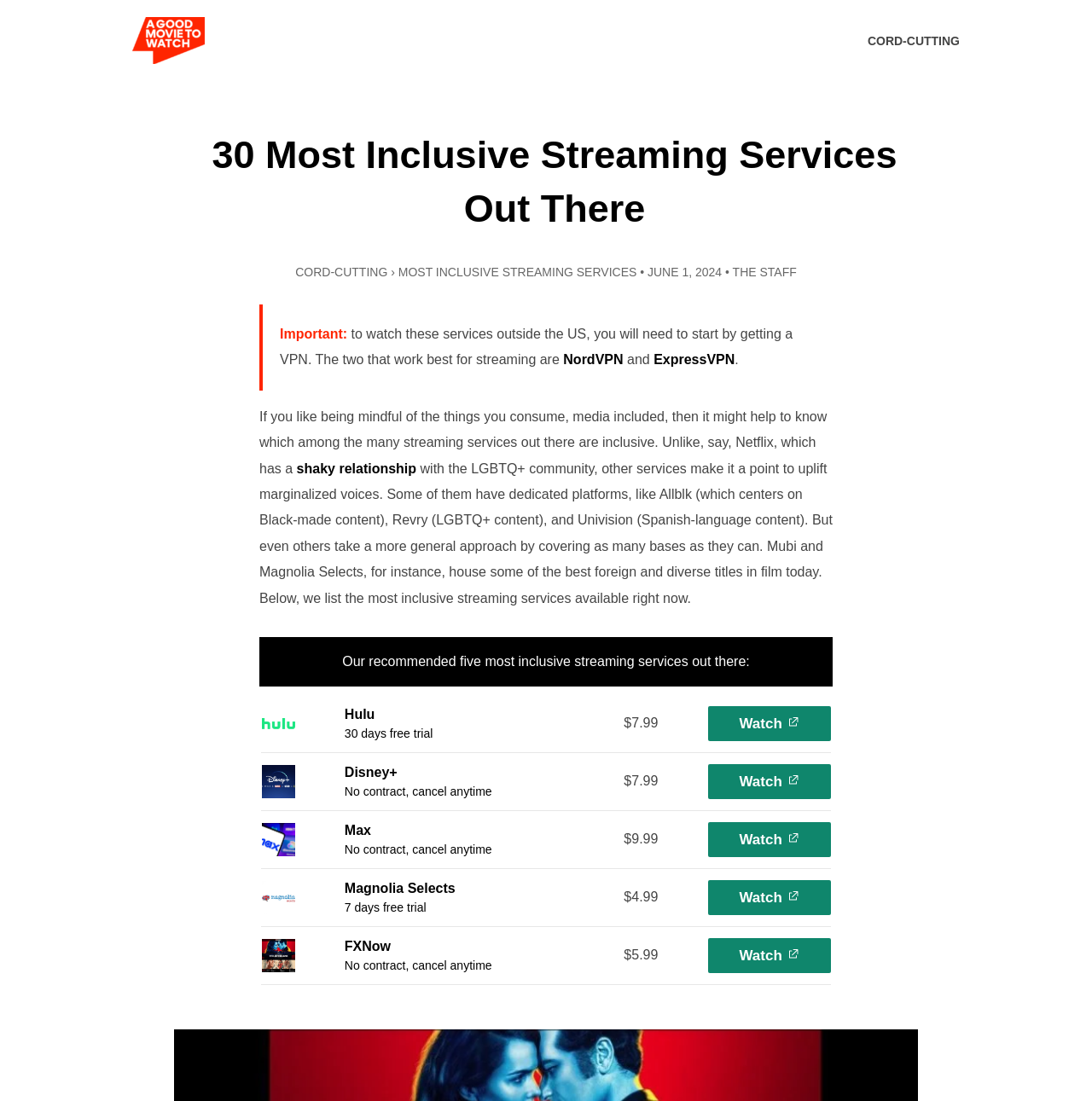Locate and provide the bounding box coordinates for the HTML element that matches this description: "Magnolia Selects".

[0.316, 0.8, 0.417, 0.813]